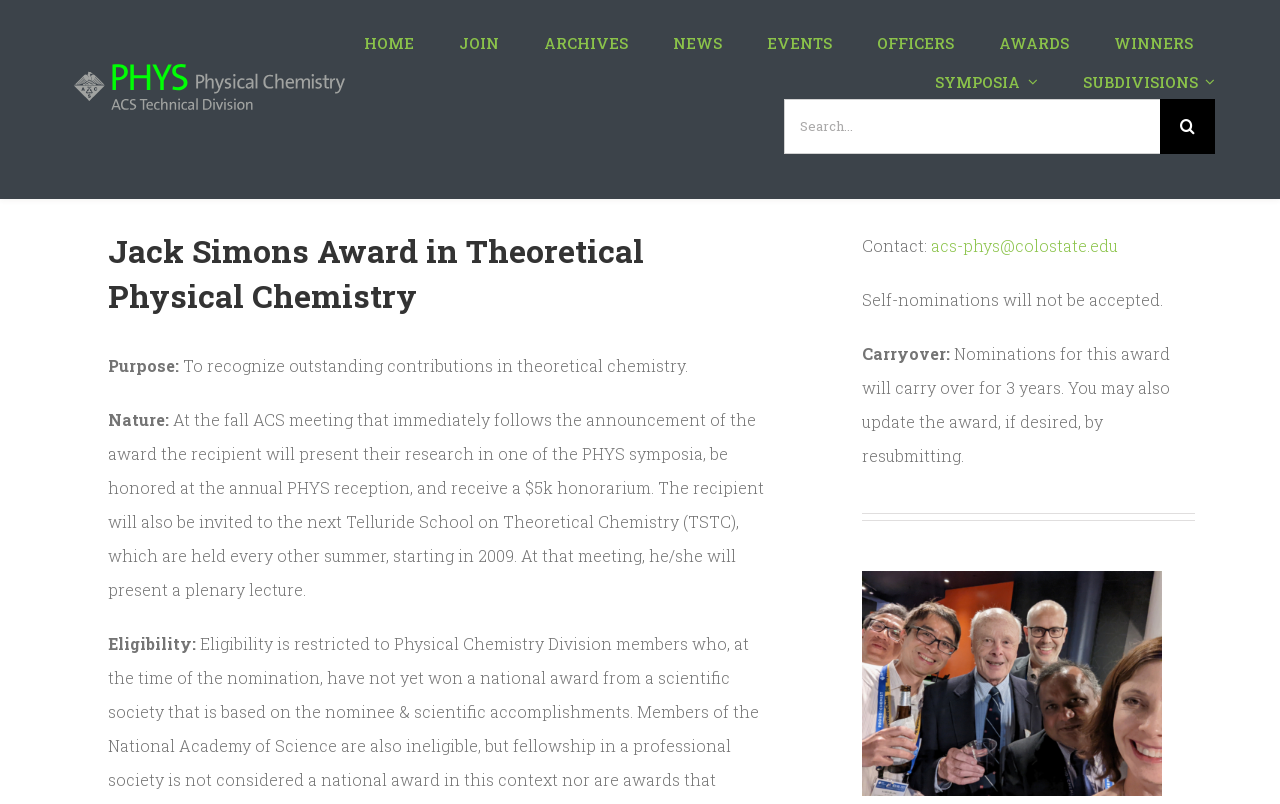Determine the bounding box coordinates of the clickable region to execute the instruction: "discover ULU CAMII". The coordinates should be four float numbers between 0 and 1, denoted as [left, top, right, bottom].

None